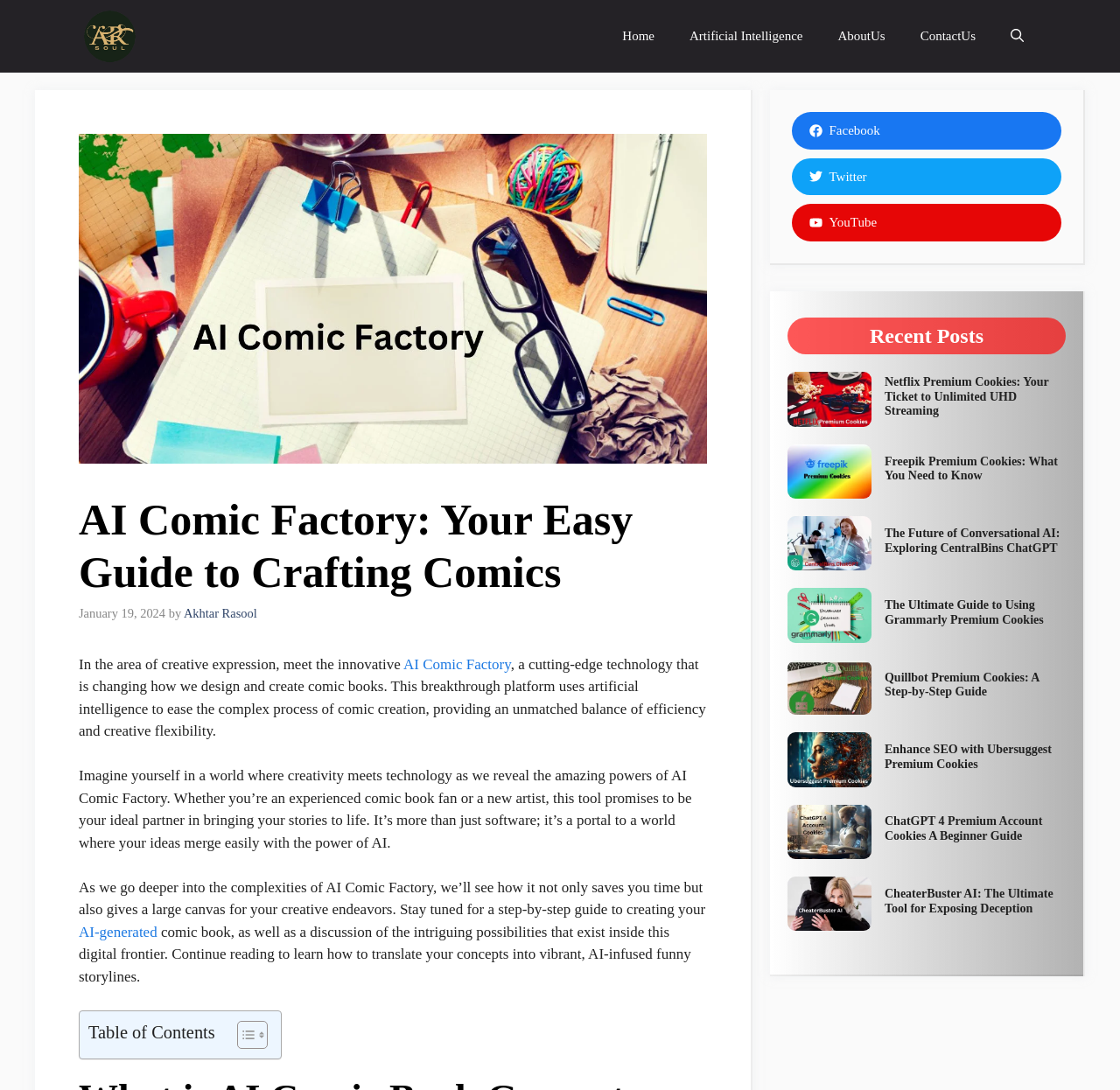Look at the image and give a detailed response to the following question: Is the webpage about a specific comic book or series?

The webpage does not mention a specific comic book or series, but rather introduces AI Comic Factory as a platform for creating comics, and discusses its features and possibilities.